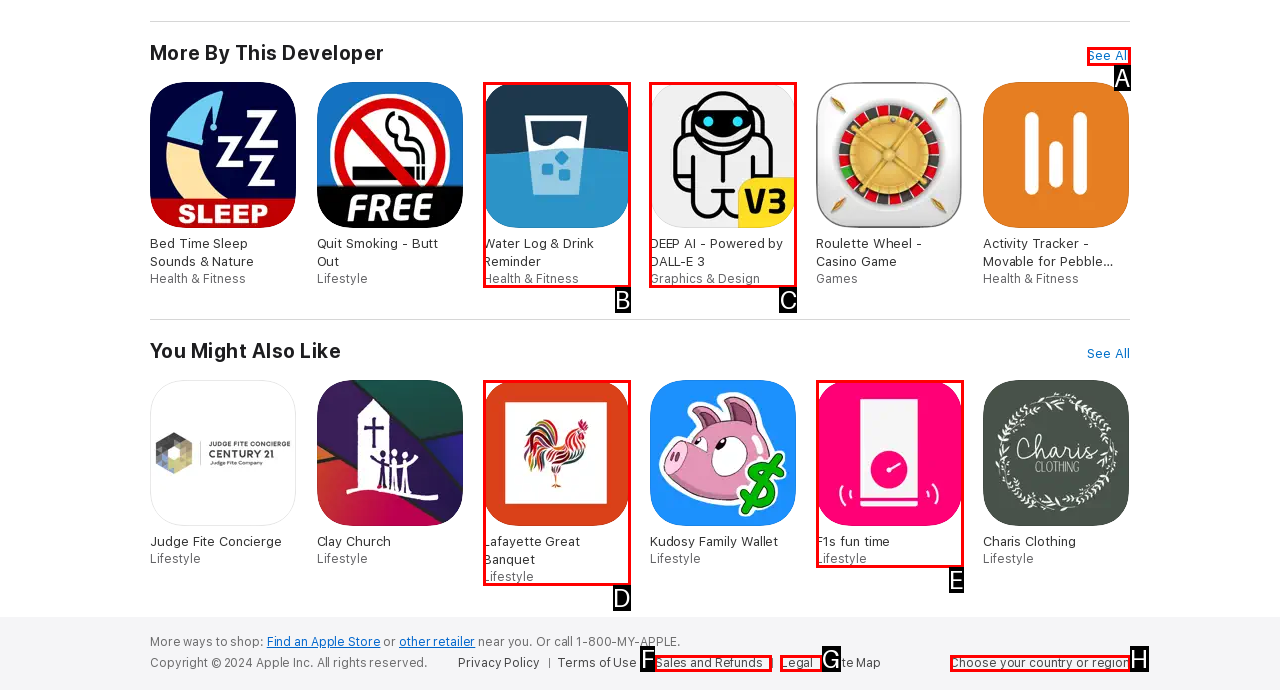Identify the bounding box that corresponds to: Sales and Refunds
Respond with the letter of the correct option from the provided choices.

F